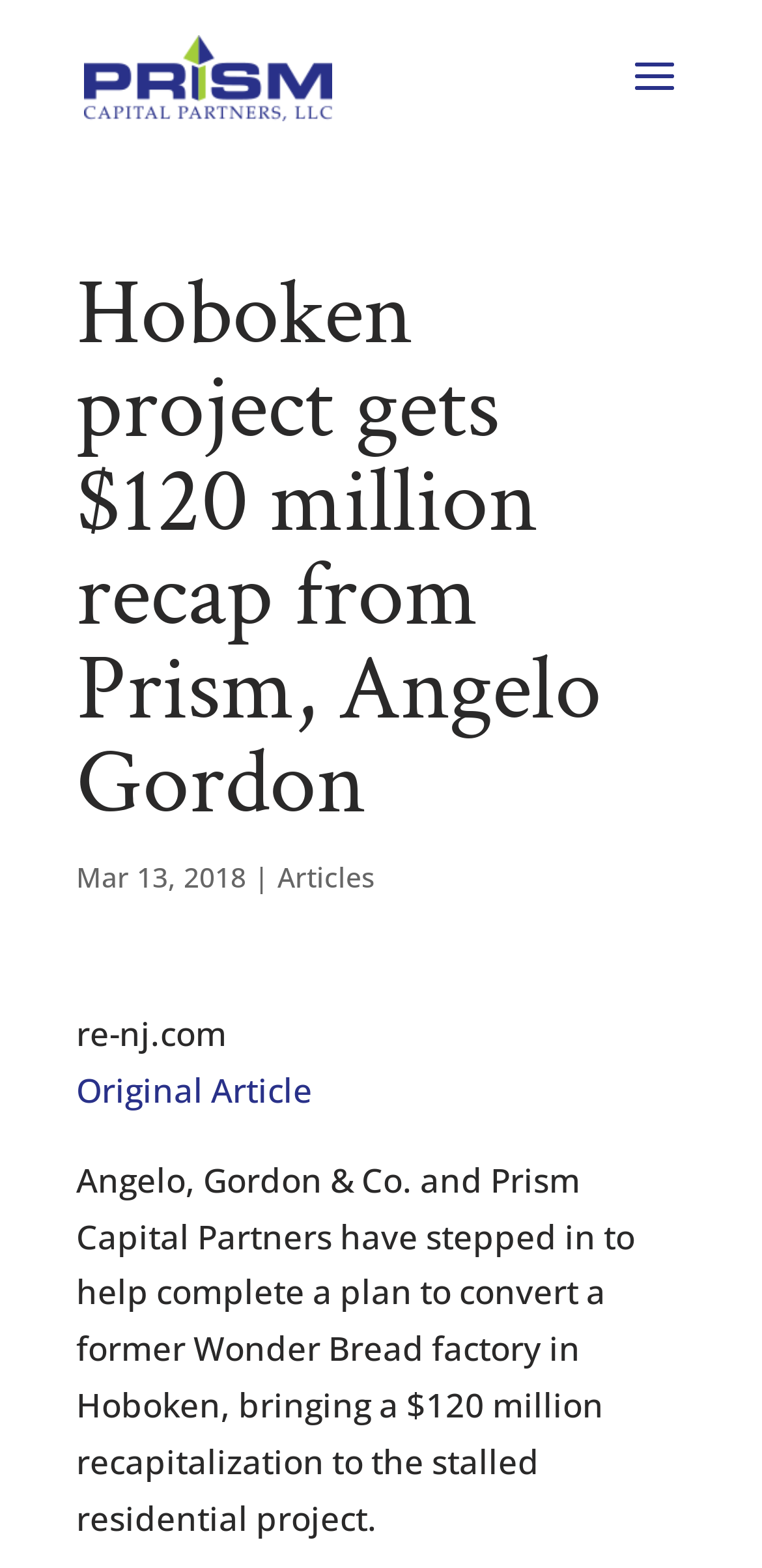Identify and provide the bounding box for the element described by: "Articles".

[0.364, 0.547, 0.492, 0.571]